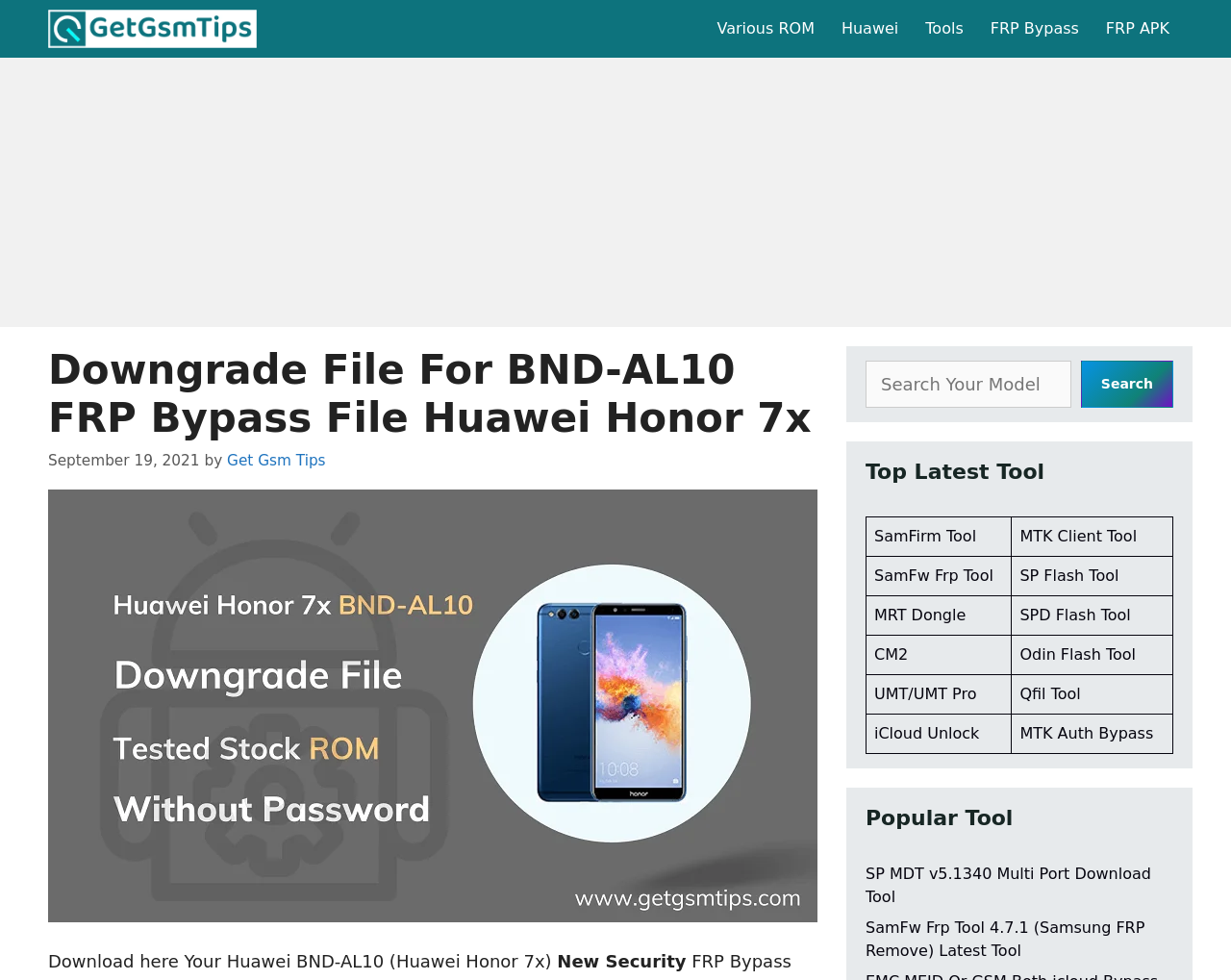Please determine the bounding box coordinates of the element to click on in order to accomplish the following task: "Explore FRP Bypass". Ensure the coordinates are four float numbers ranging from 0 to 1, i.e., [left, top, right, bottom].

[0.794, 0.0, 0.887, 0.059]